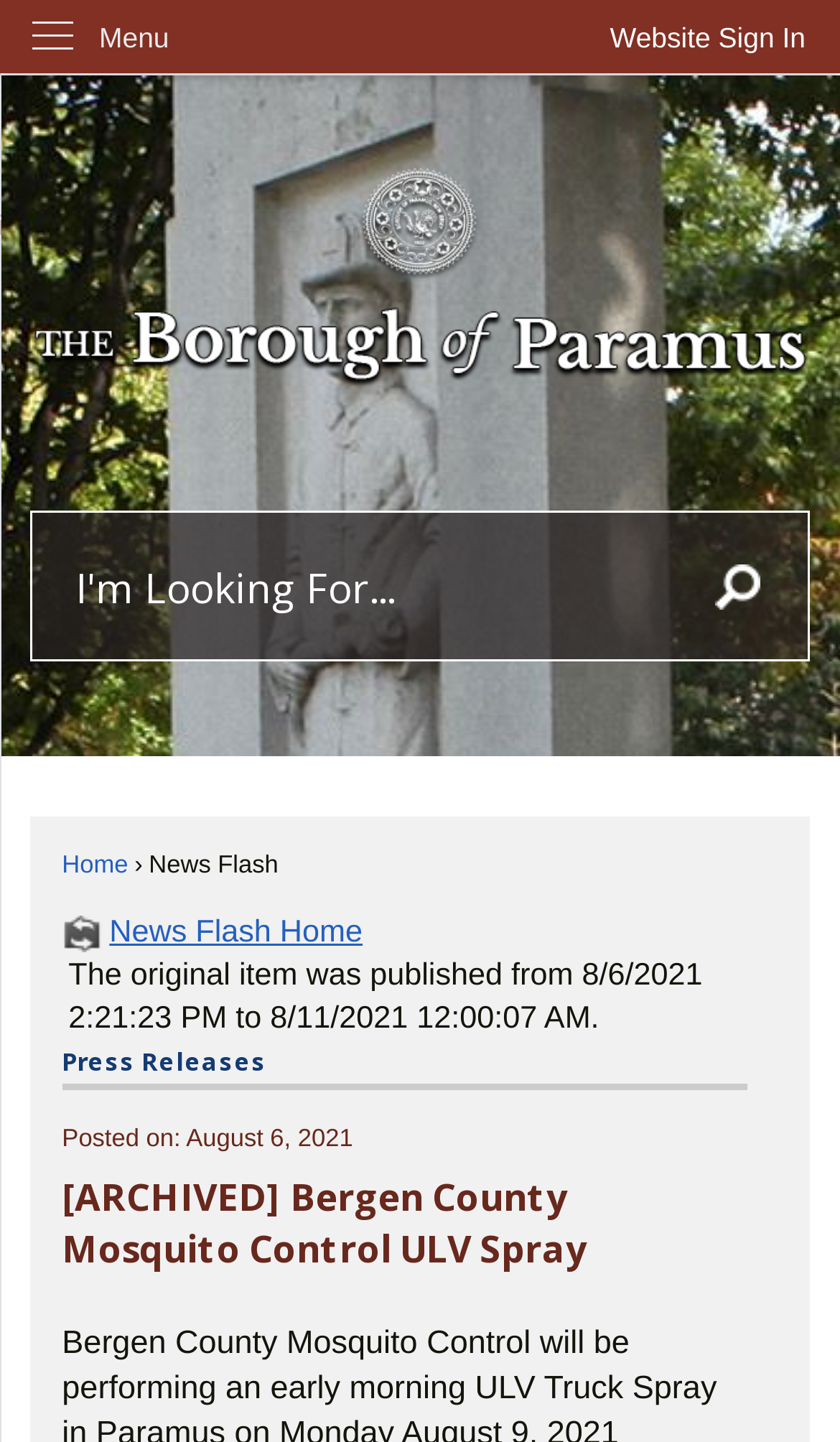Is there a search function on this webpage?
Please provide a comprehensive answer based on the details in the screenshot.

I found a region element with the label 'Search' and a textbox element with the label 'Search' inside it. This indicates that the webpage has a search function.